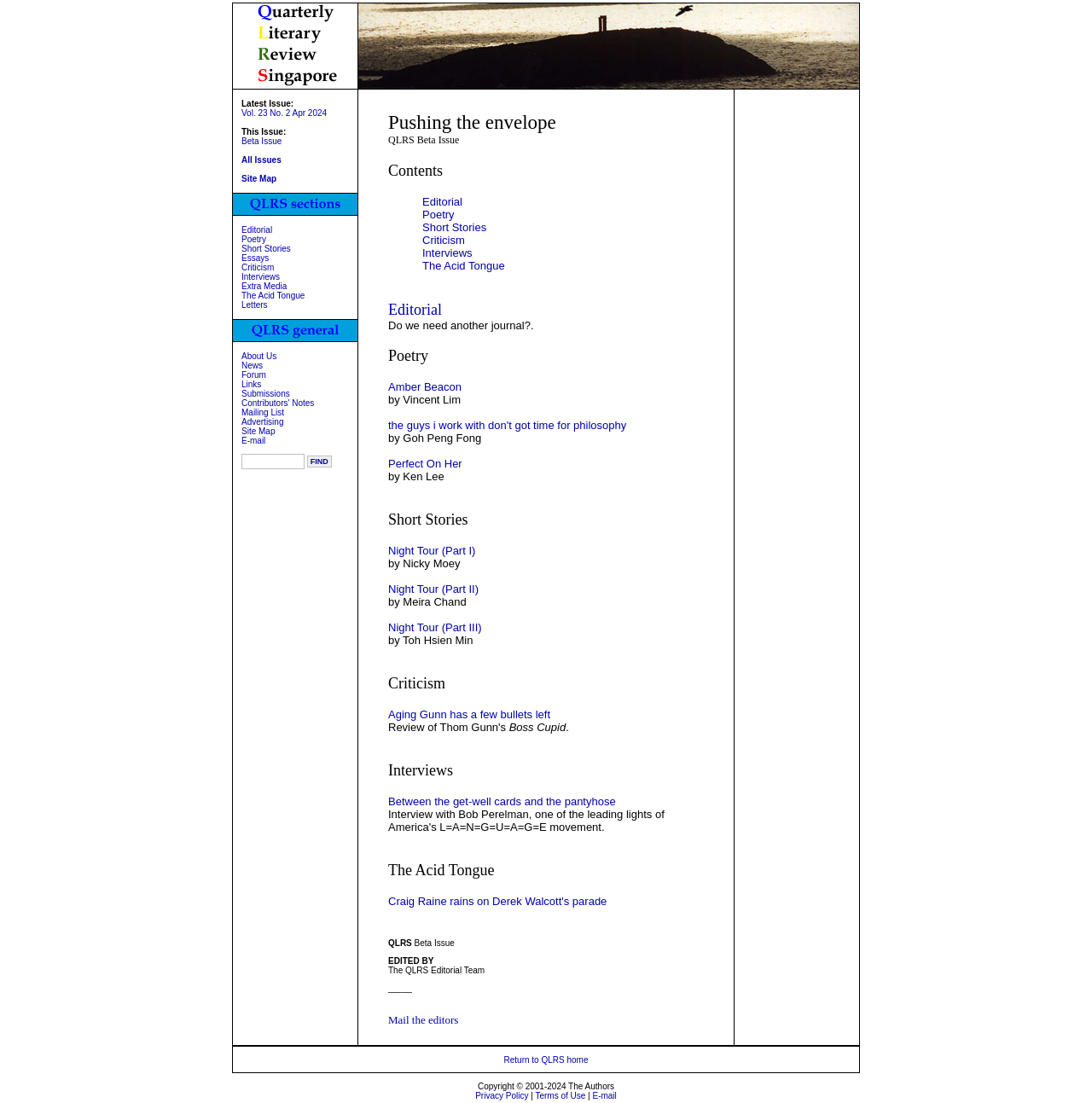Determine the bounding box coordinates for the clickable element to execute this instruction: "View Modern Essentials products". Provide the coordinates as four float numbers between 0 and 1, i.e., [left, top, right, bottom].

None